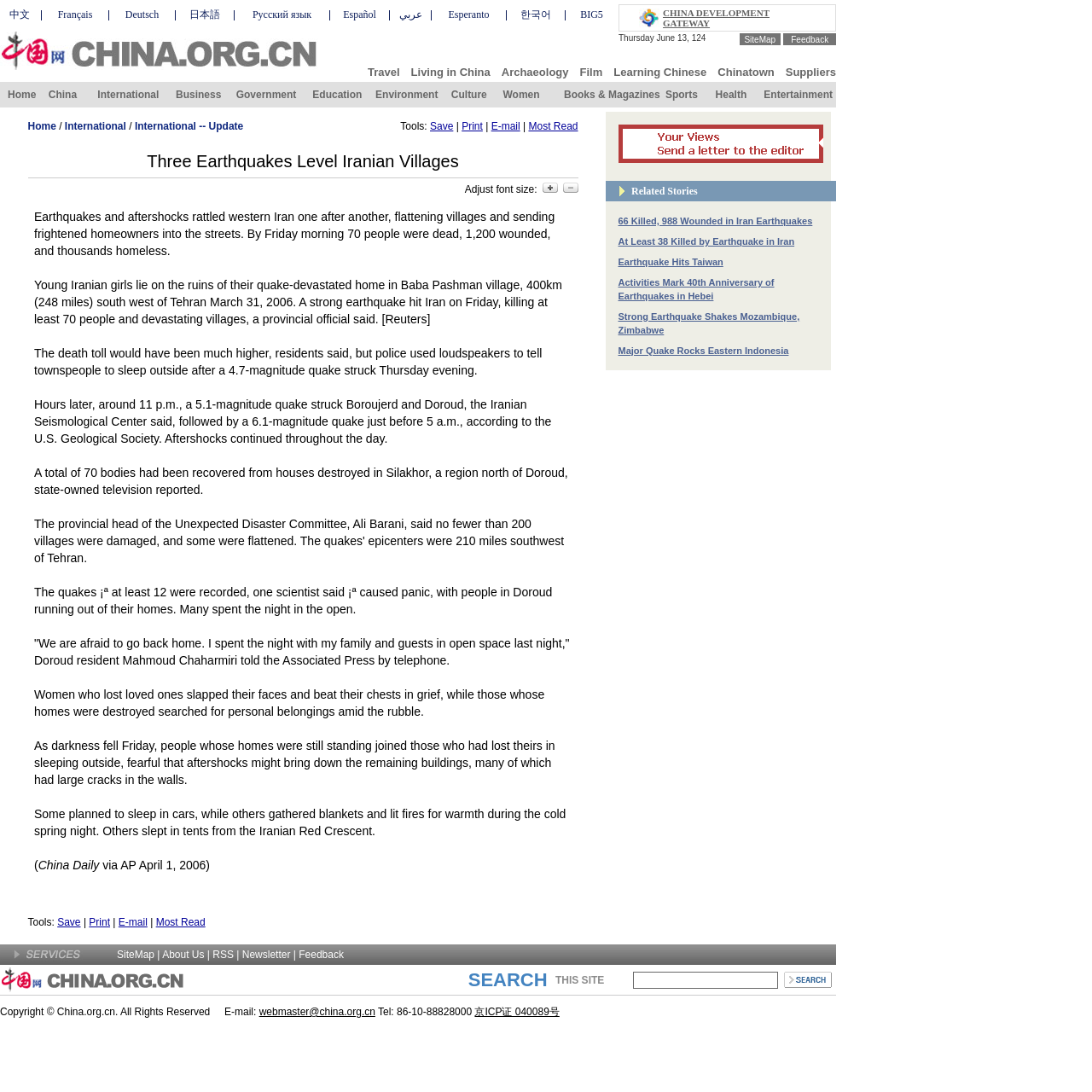What is the layout of the top section of the webpage?
Answer the question using a single word or phrase, according to the image.

Table layout